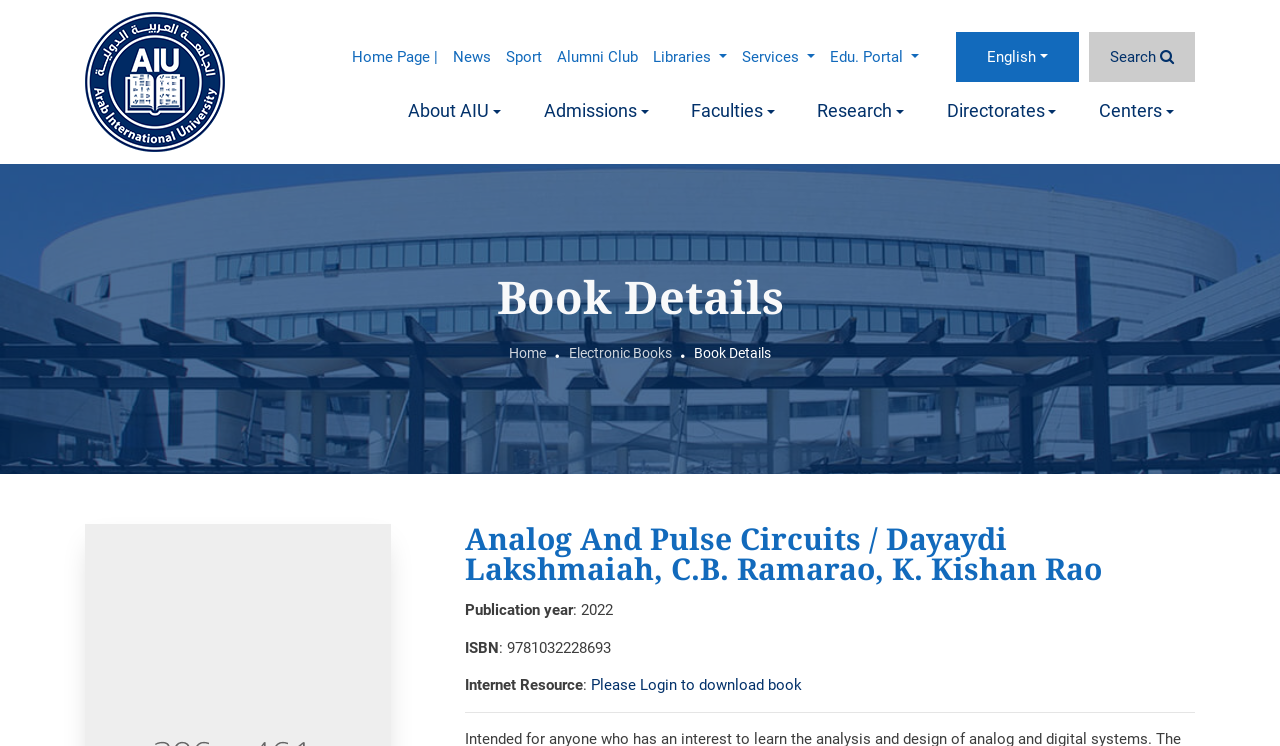Kindly respond to the following question with a single word or a brief phrase: 
What is the language of the webpage?

English